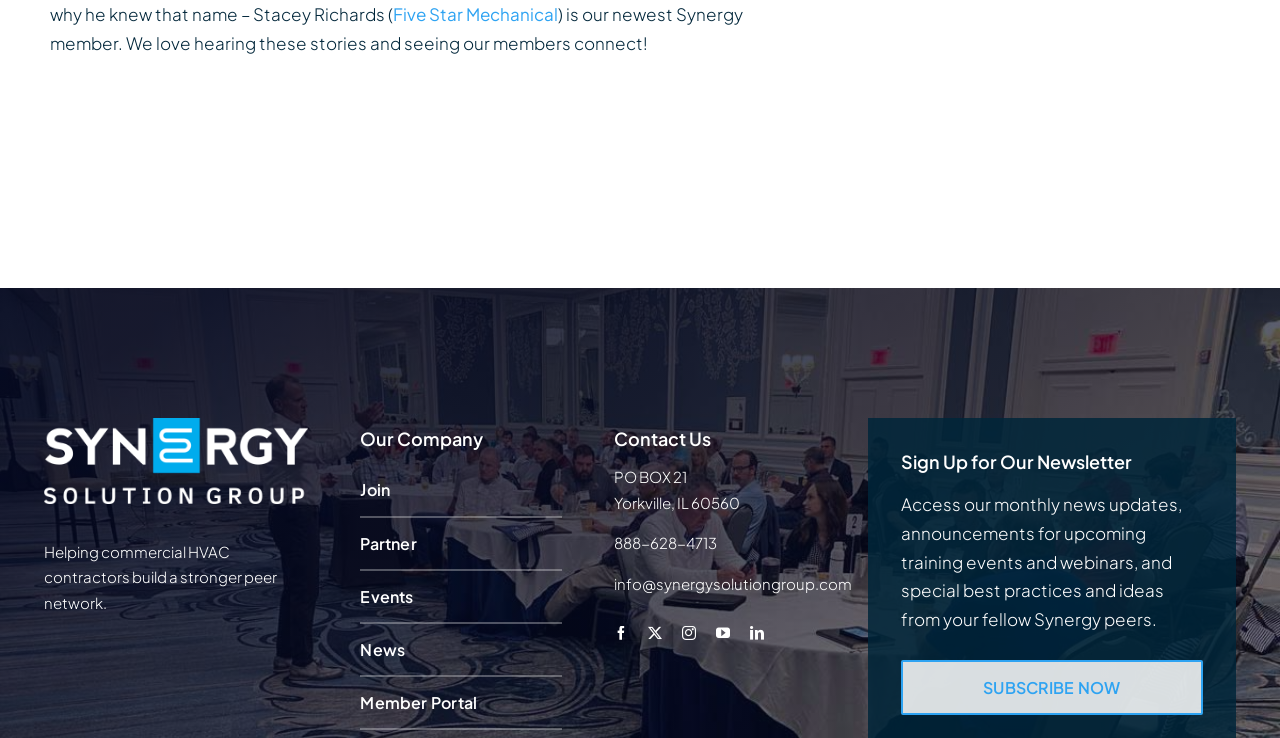Locate the bounding box coordinates of the clickable region to complete the following instruction: "Browse the Business category."

None